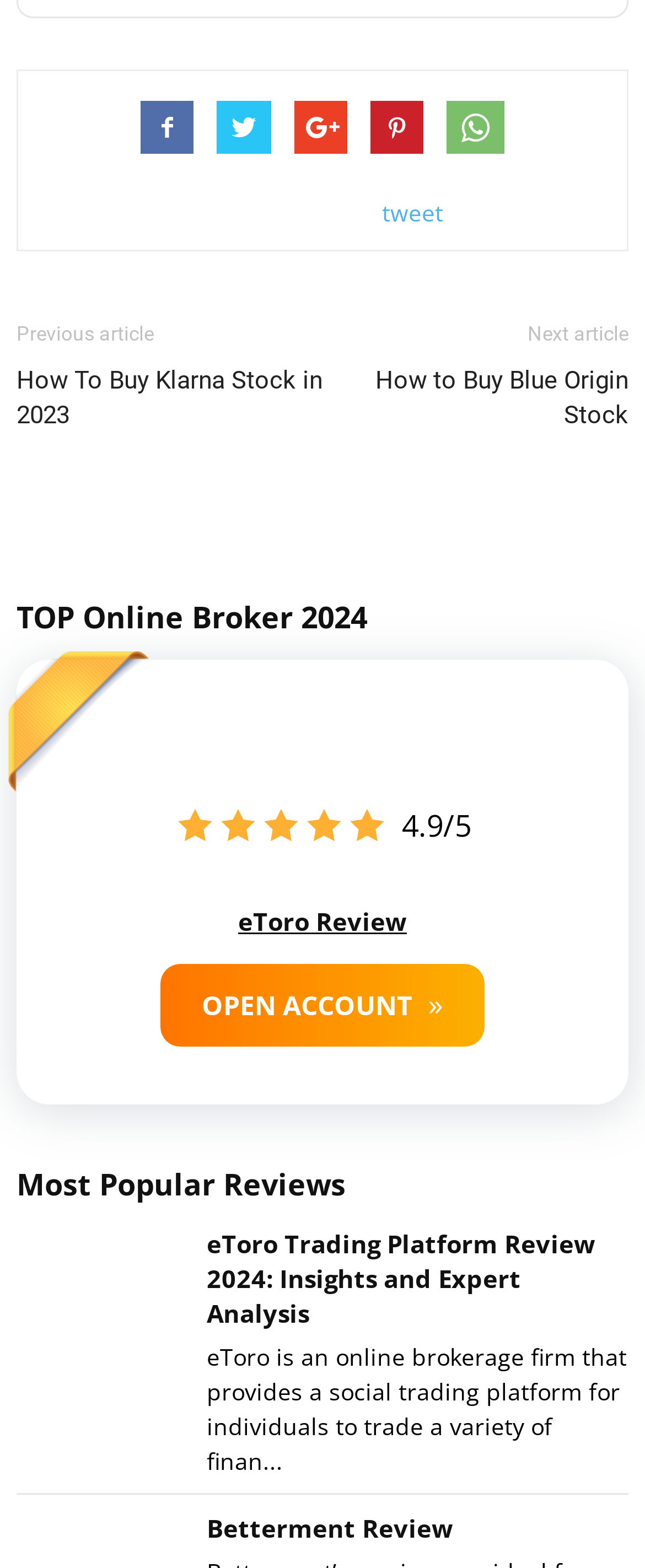Find the bounding box coordinates of the element to click in order to complete this instruction: "Check the rating of 4.9/5". The bounding box coordinates must be four float numbers between 0 and 1, denoted as [left, top, right, bottom].

[0.623, 0.513, 0.731, 0.539]